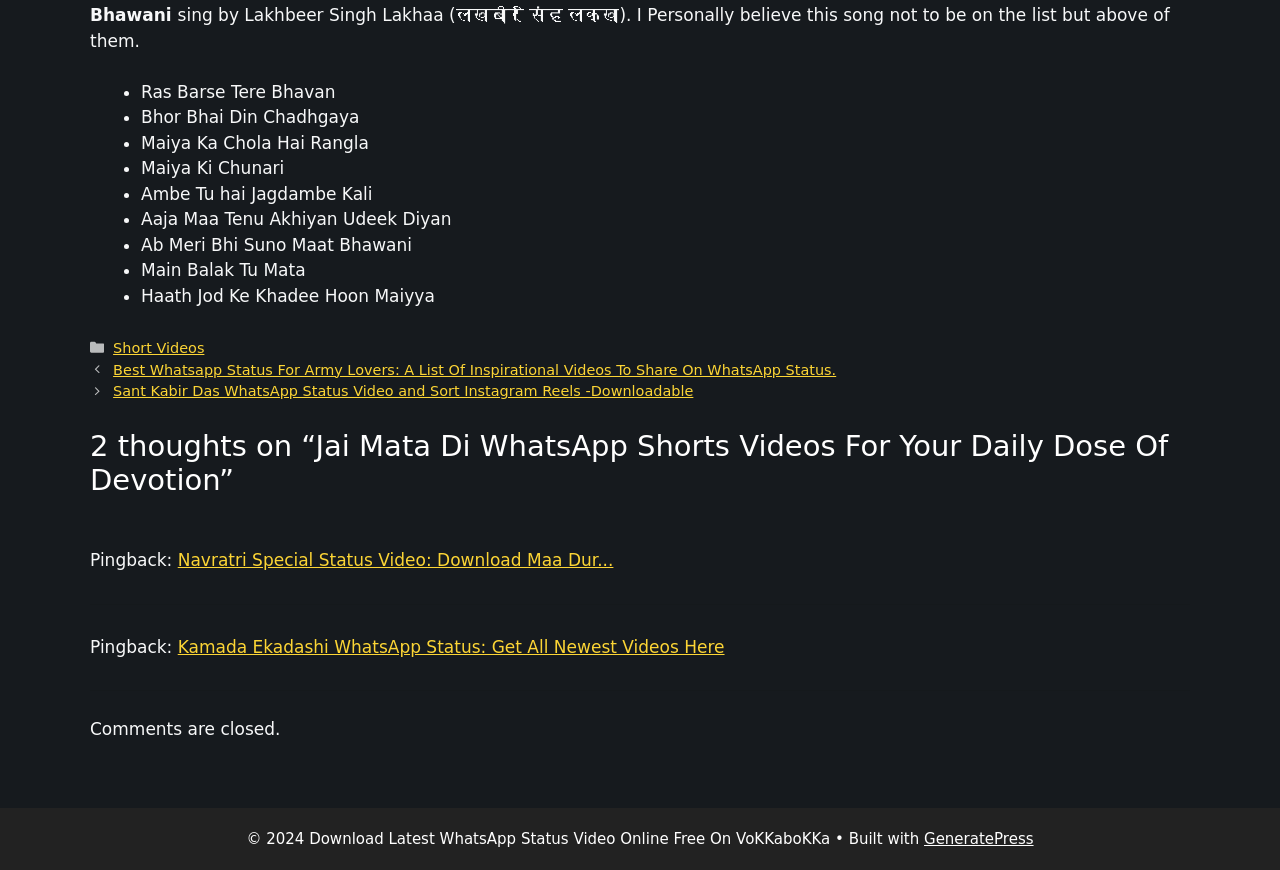What is the category of the post?
Please give a detailed and thorough answer to the question, covering all relevant points.

The webpage contains a footer section with a link labeled 'Categories', and one of the links under it is 'Short Videos', which suggests that the post belongs to this category.